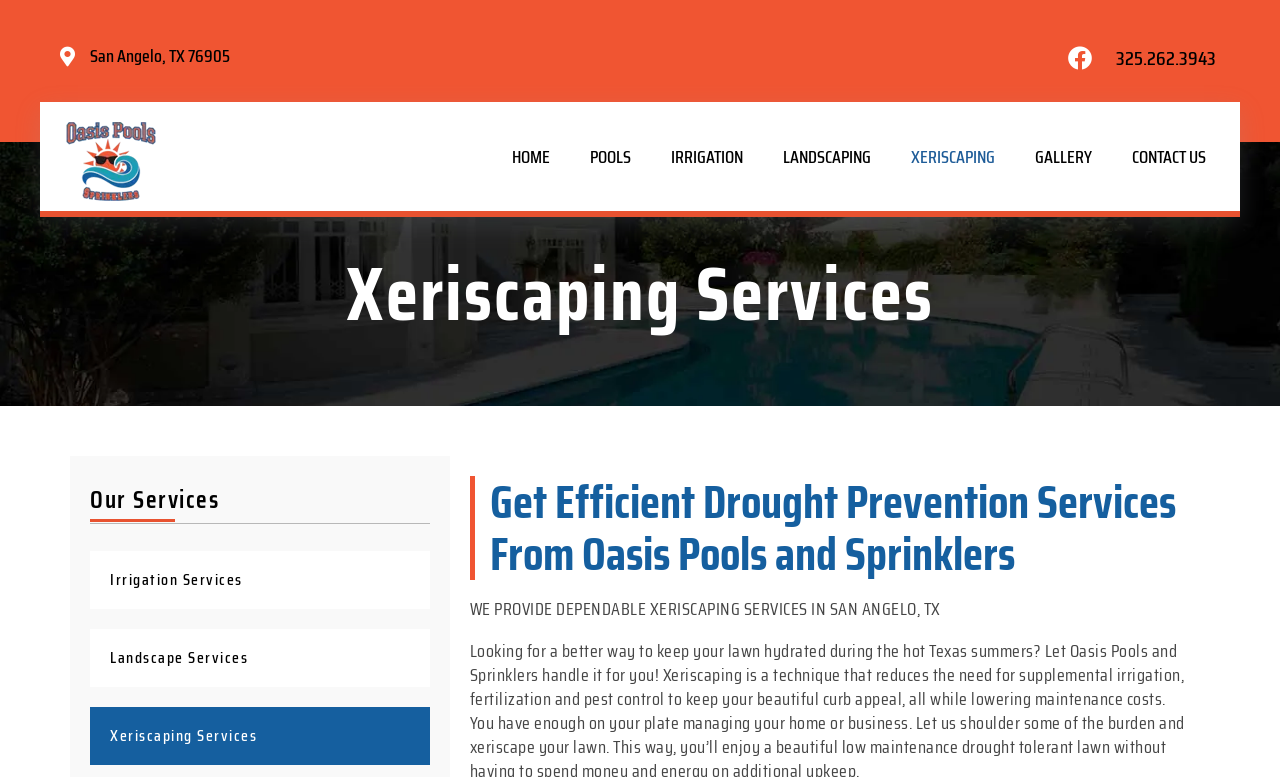Identify the bounding box of the UI element that matches this description: "Landscape Services".

[0.086, 0.83, 0.194, 0.862]